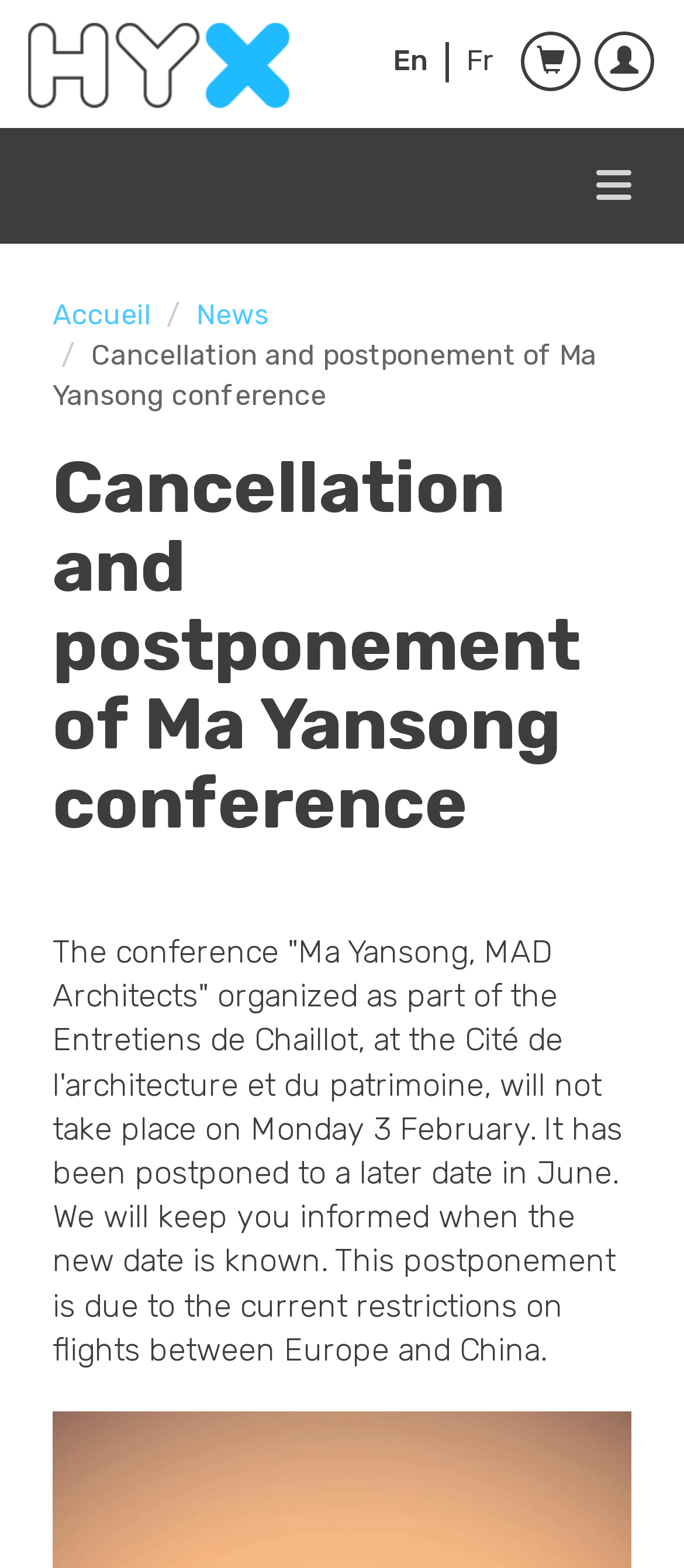Given the webpage screenshot, identify the bounding box of the UI element that matches this description: "Accueil".

[0.077, 0.19, 0.221, 0.211]